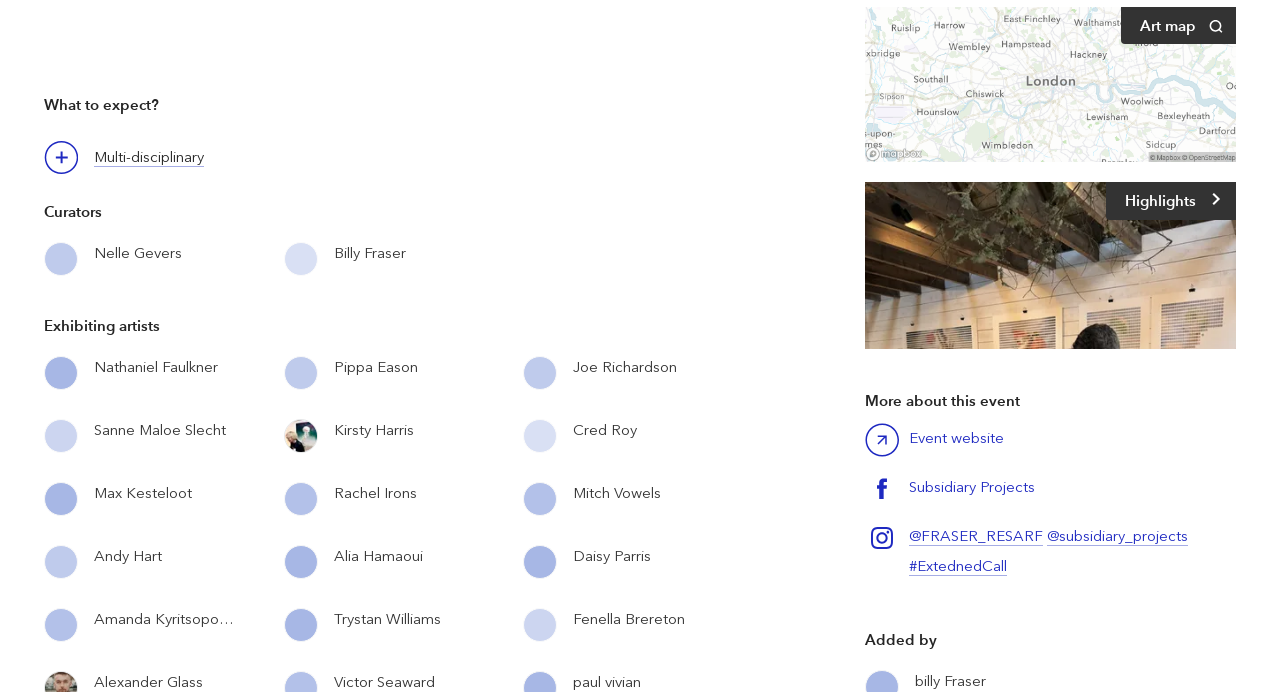What is the name of the first exhibiting artist?
Please provide a comprehensive answer to the question based on the webpage screenshot.

The first exhibiting artist listed is Nathaniel Faulkner, indicated by the link 'Nathaniel Faulkner' under the heading 'Exhibiting artists'.